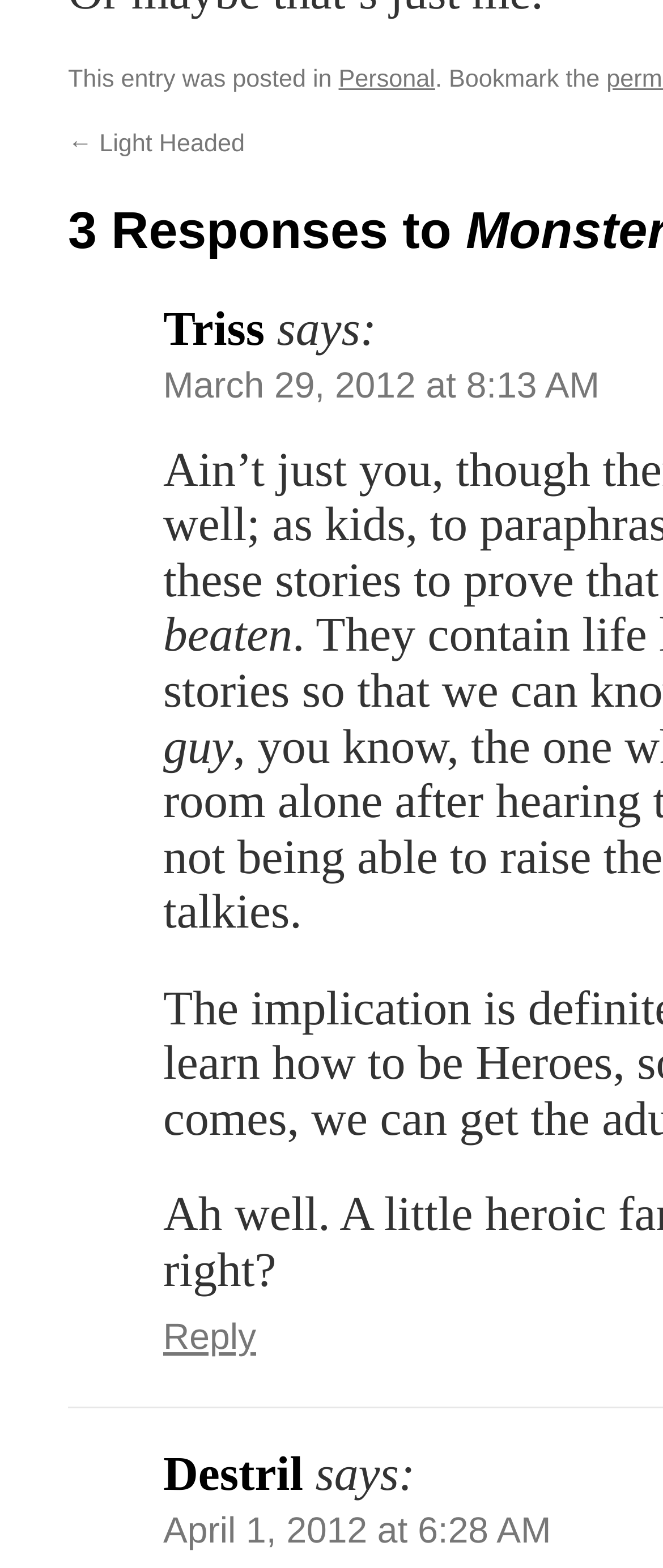Provide the bounding box coordinates for the UI element that is described as: "← Light Headed".

[0.103, 0.084, 0.369, 0.101]